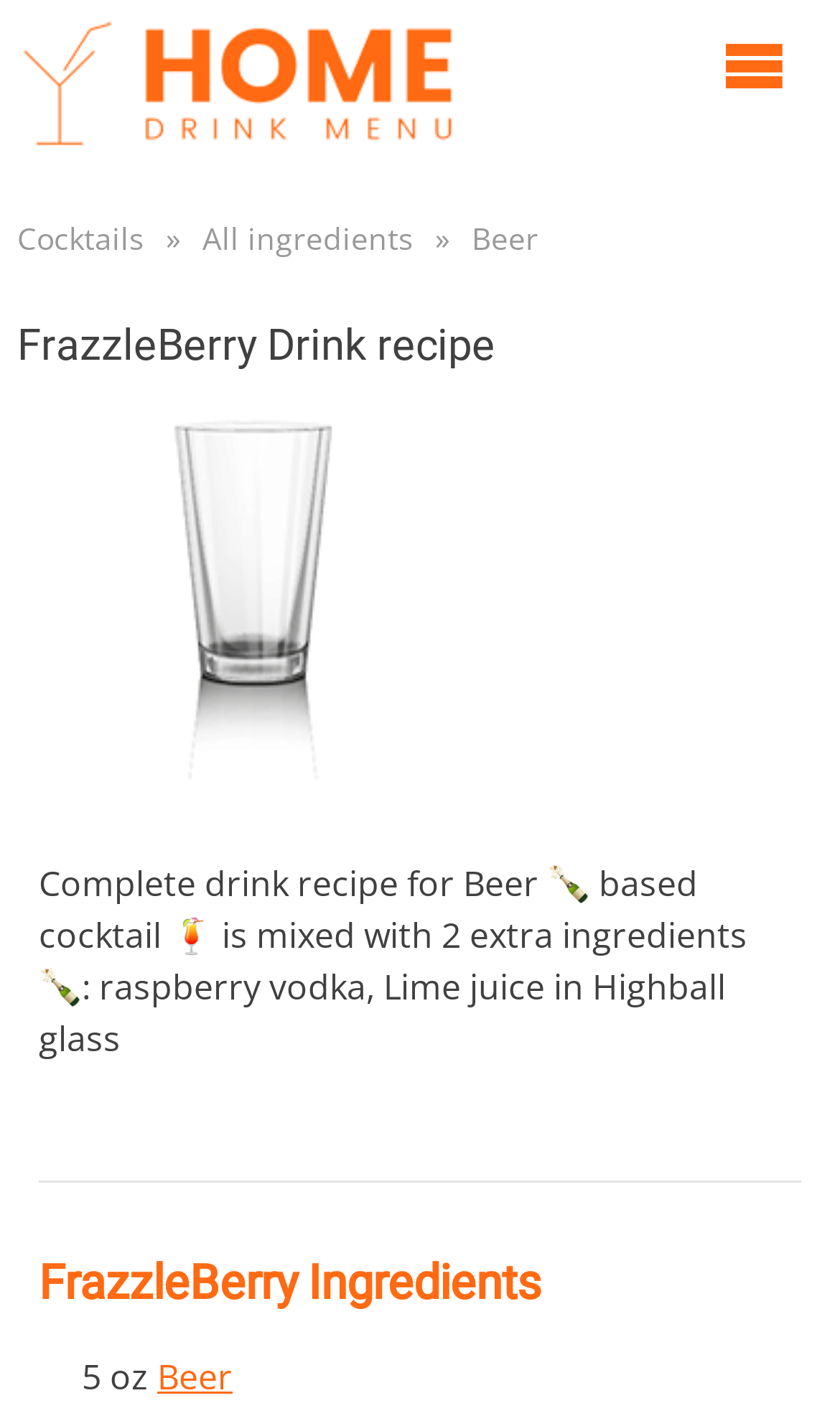Using the given element description, provide the bounding box coordinates (top-left x, top-left y, bottom-right x, bottom-right y) for the corresponding UI element in the screenshot: Open main menu

[0.846, 0.0, 0.949, 0.091]